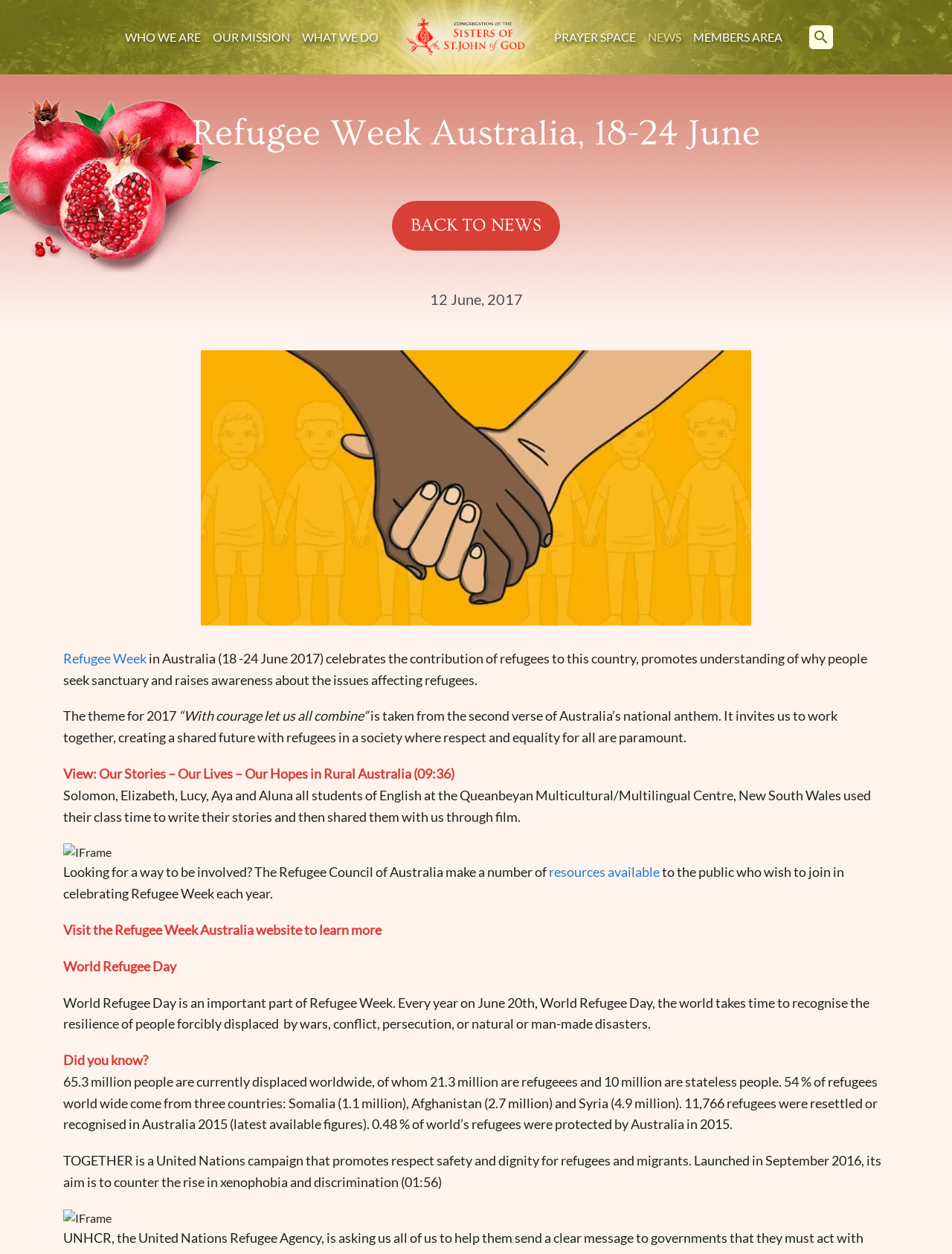Identify the bounding box coordinates of the region that should be clicked to execute the following instruction: "Search for something".

[0.85, 0.02, 0.875, 0.039]